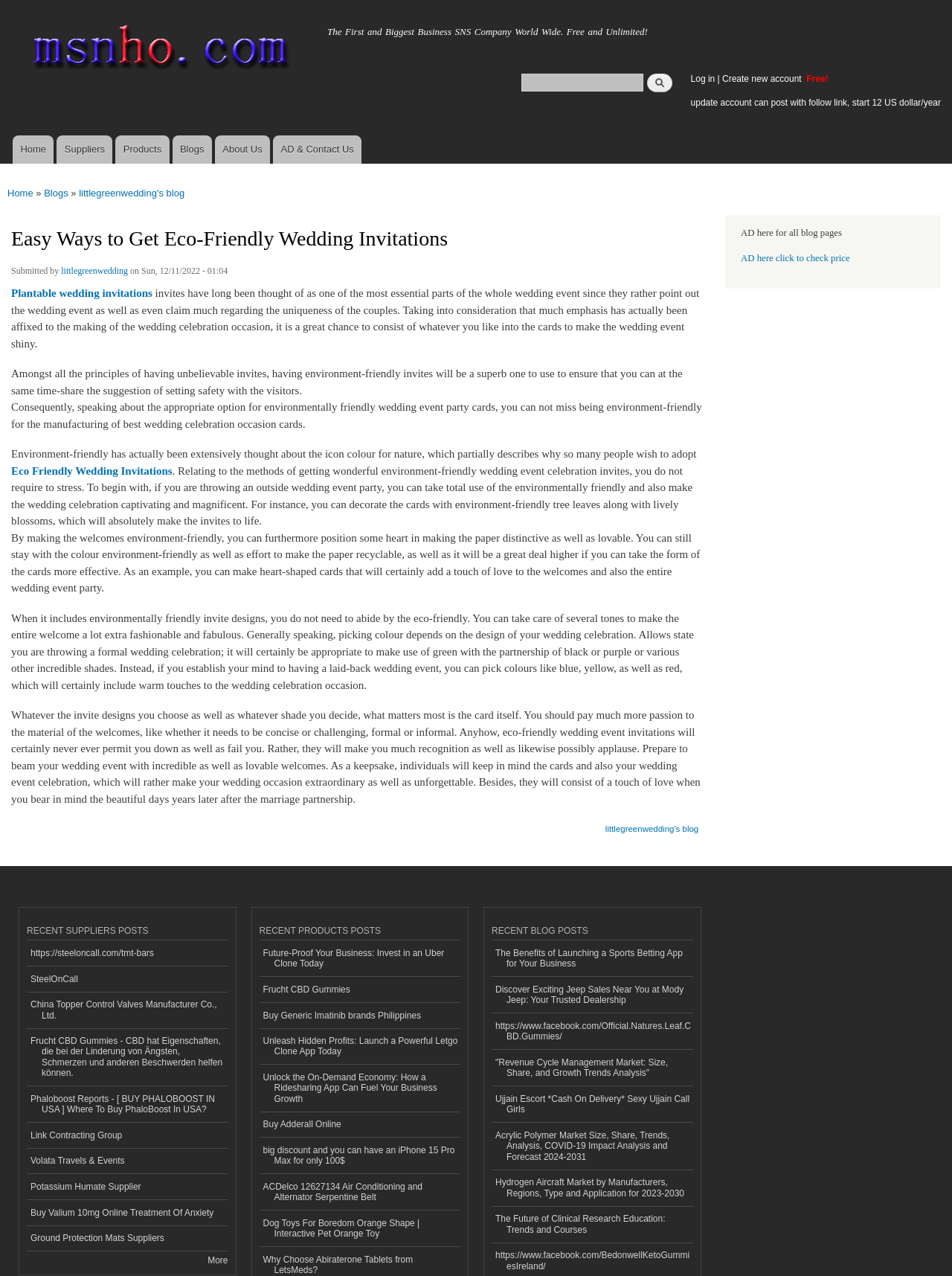Reply to the question below using a single word or brief phrase:
What is the purpose of the search form?

To search the website